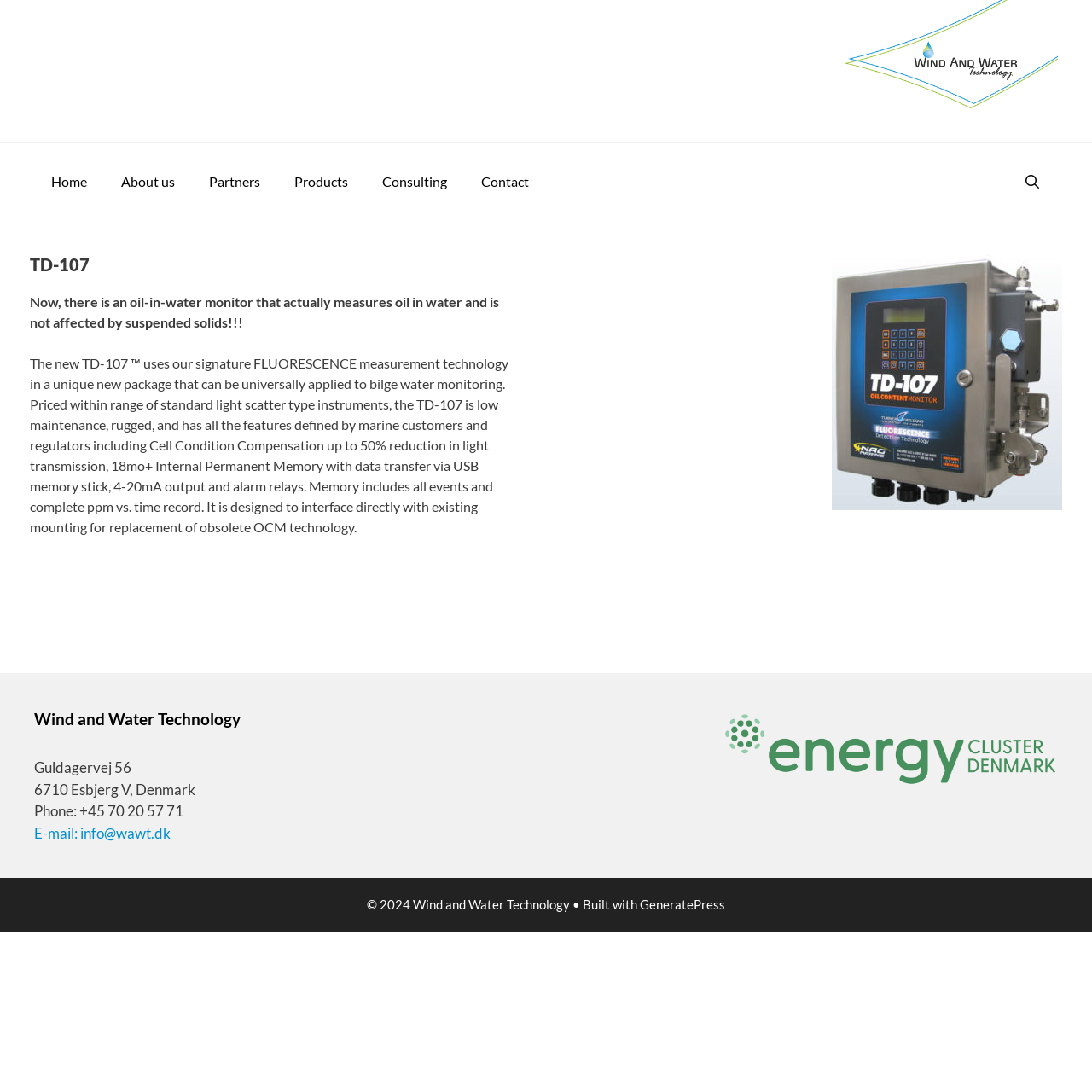Find the bounding box coordinates of the element I should click to carry out the following instruction: "Contact Wind and Water Technology".

[0.031, 0.754, 0.156, 0.771]